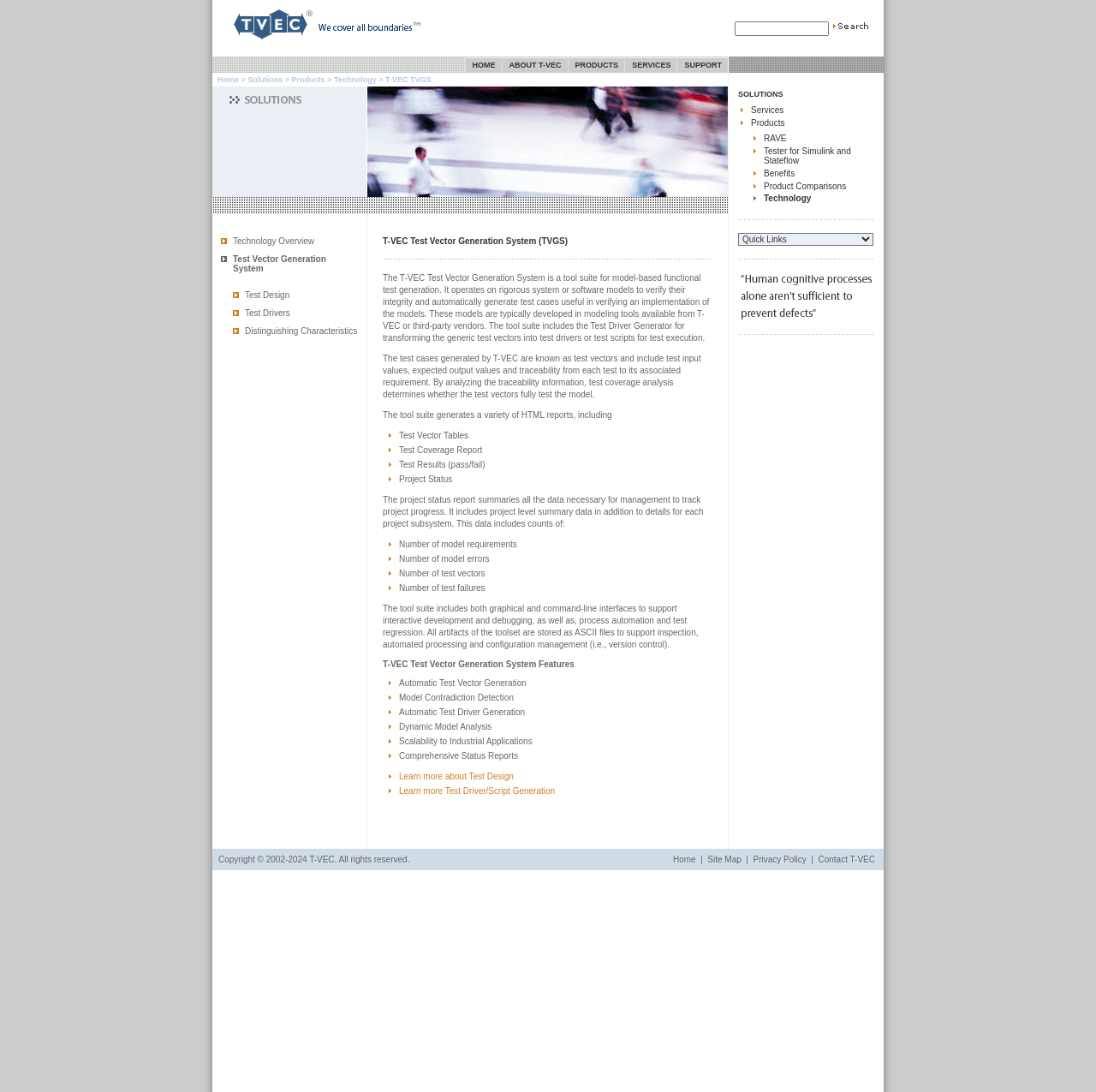What is the purpose of the Test Driver Generator?
Please answer the question with as much detail as possible using the screenshot.

The purpose of the Test Driver Generator is mentioned in the text, which states that it 'transforms the generic test vectors into test drivers or test scripts for test execution', indicating that its purpose is to convert test vectors into test drivers.